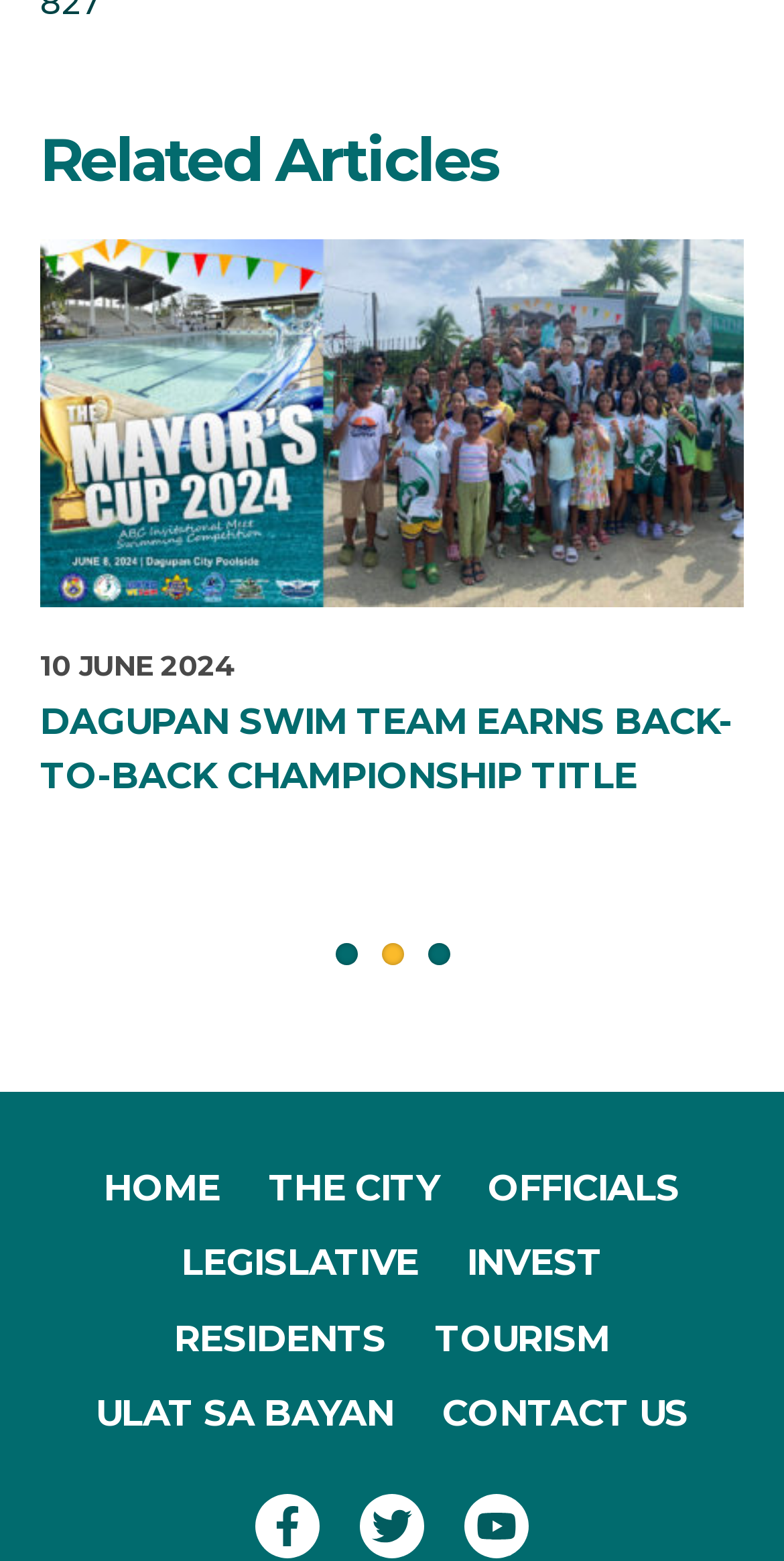Show the bounding box coordinates of the element that should be clicked to complete the task: "go to the 'HOME' page".

[0.102, 0.738, 0.312, 0.786]